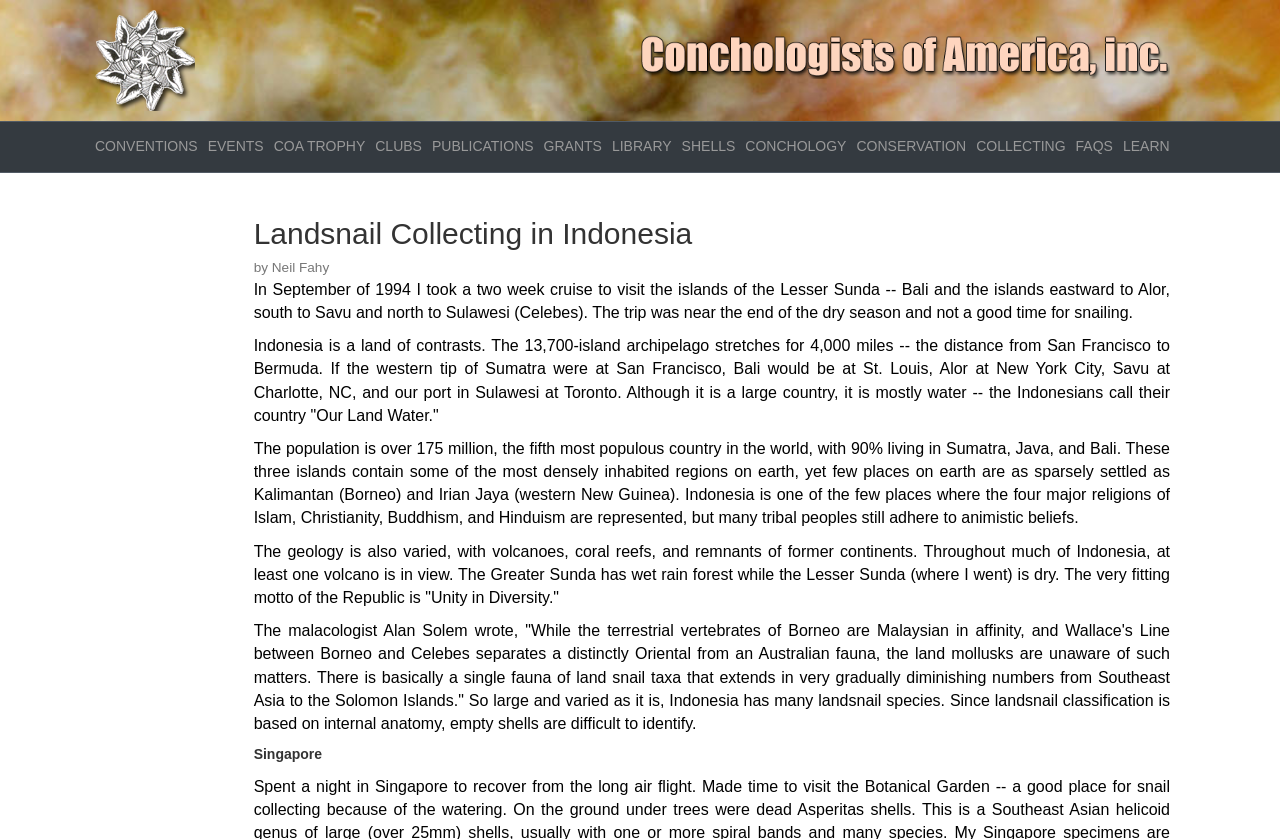Please locate the clickable area by providing the bounding box coordinates to follow this instruction: "Click the LEARN link".

[0.873, 0.145, 0.914, 0.205]